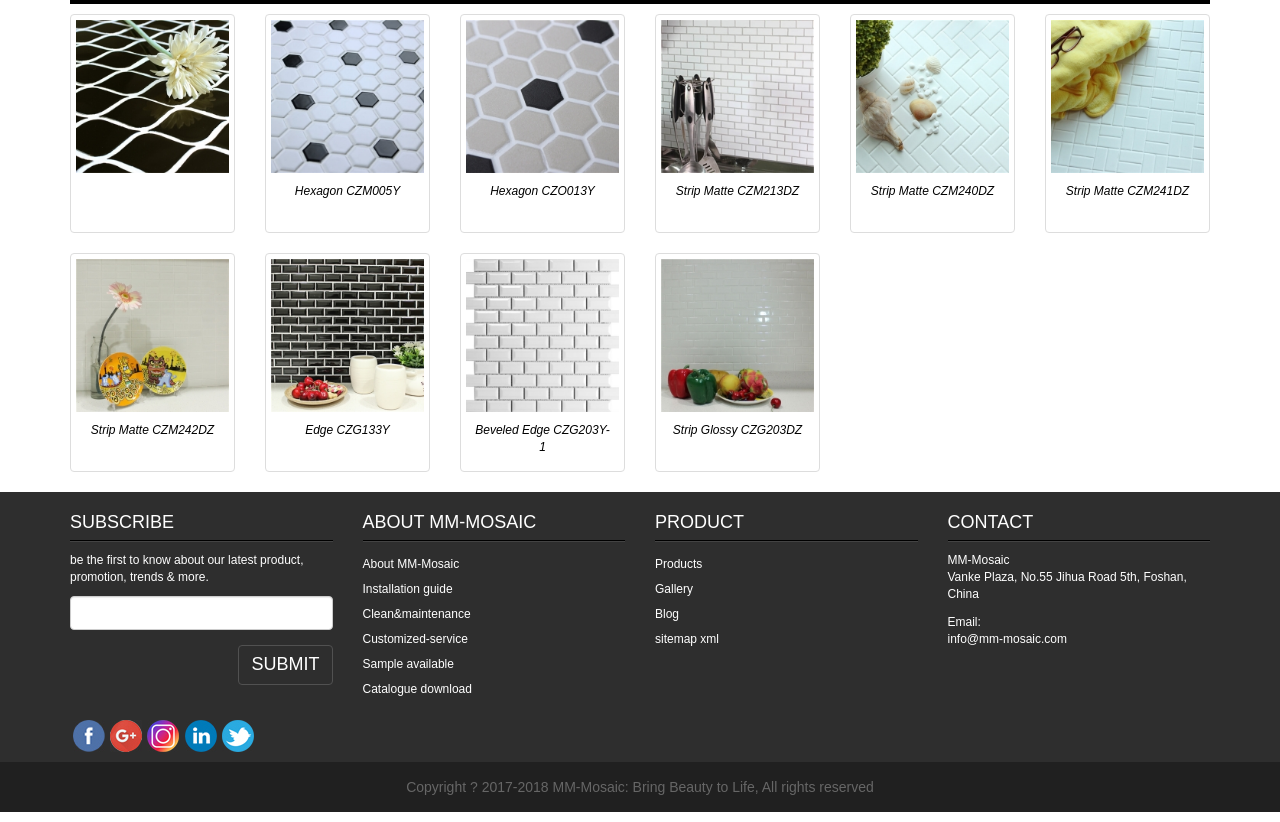What type of products does MM-Mosaic offer?
Please provide a single word or phrase based on the screenshot.

Mosaic products